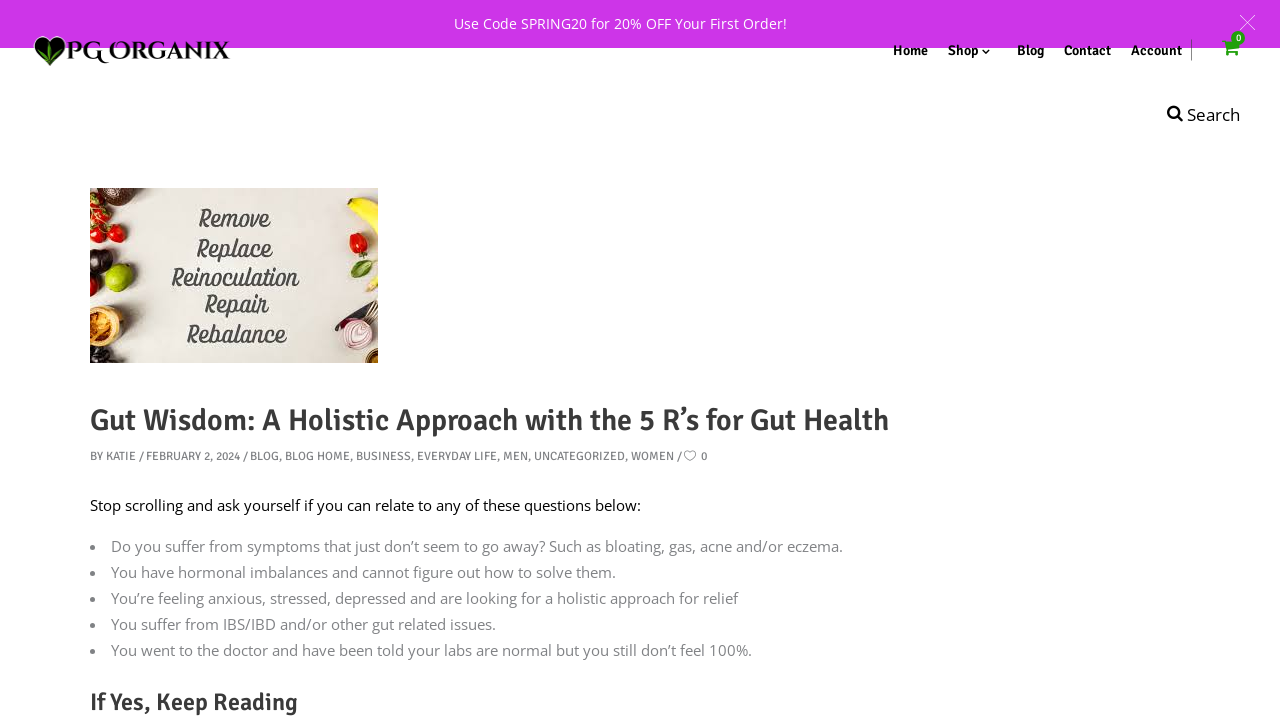Please identify the bounding box coordinates of the element I need to click to follow this instruction: "Search using the search icon".

[0.912, 0.14, 0.969, 0.178]